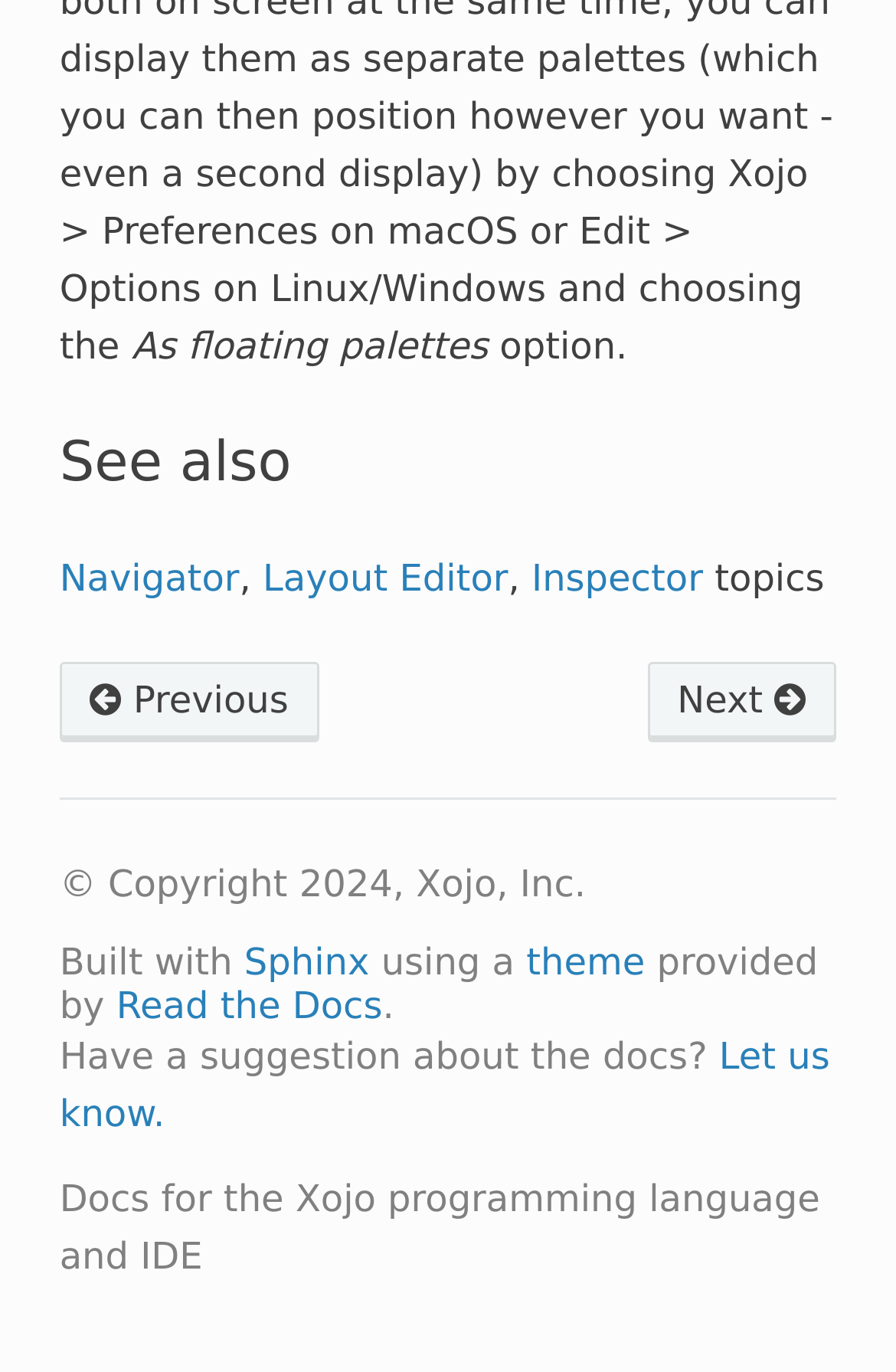Highlight the bounding box coordinates of the region I should click on to meet the following instruction: "Go to Layout Editor".

[0.293, 0.406, 0.567, 0.438]